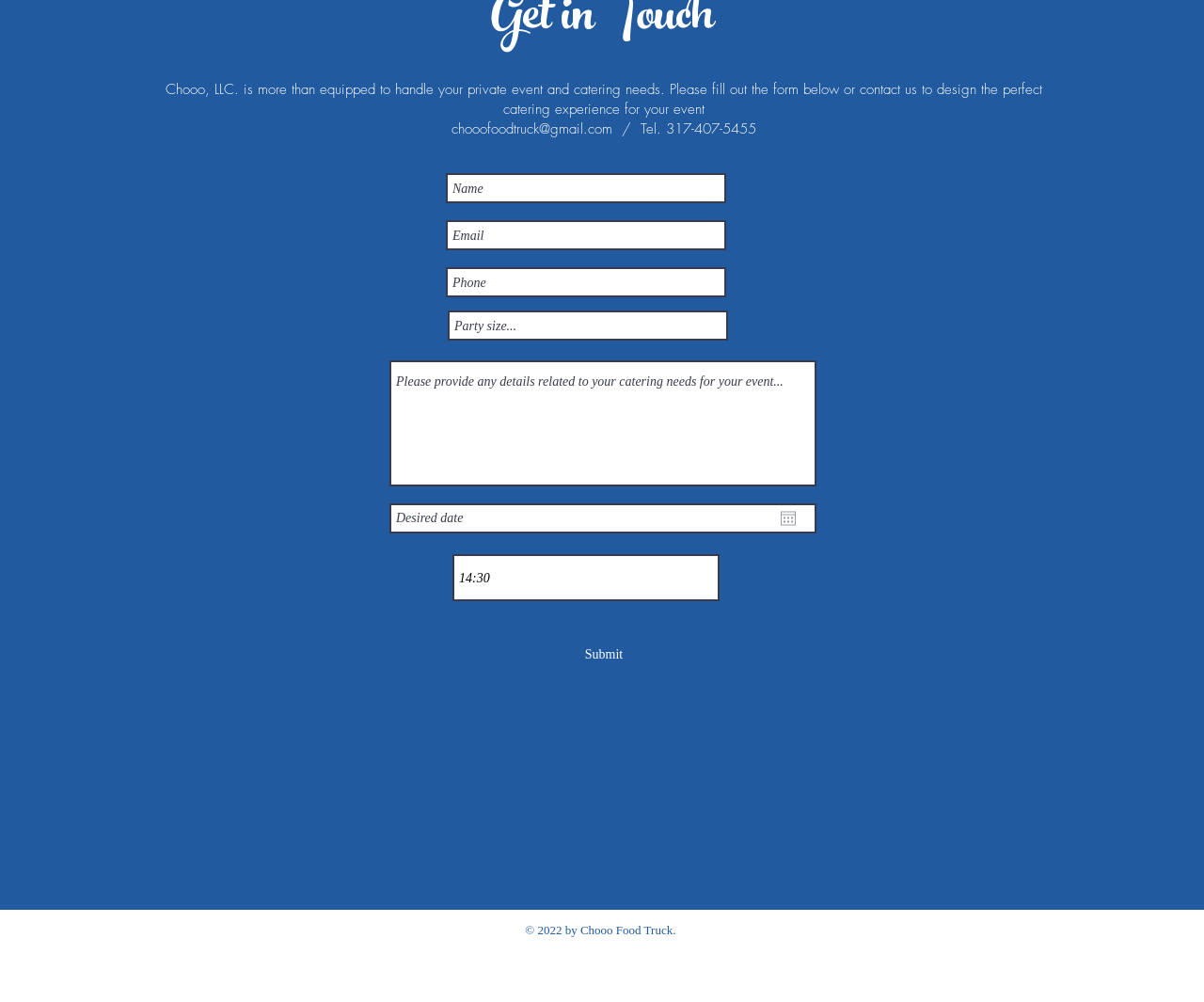Using the webpage screenshot, locate the HTML element that fits the following description and provide its bounding box: "aria-label="Name" name="name" placeholder="Name"".

[0.37, 0.173, 0.603, 0.203]